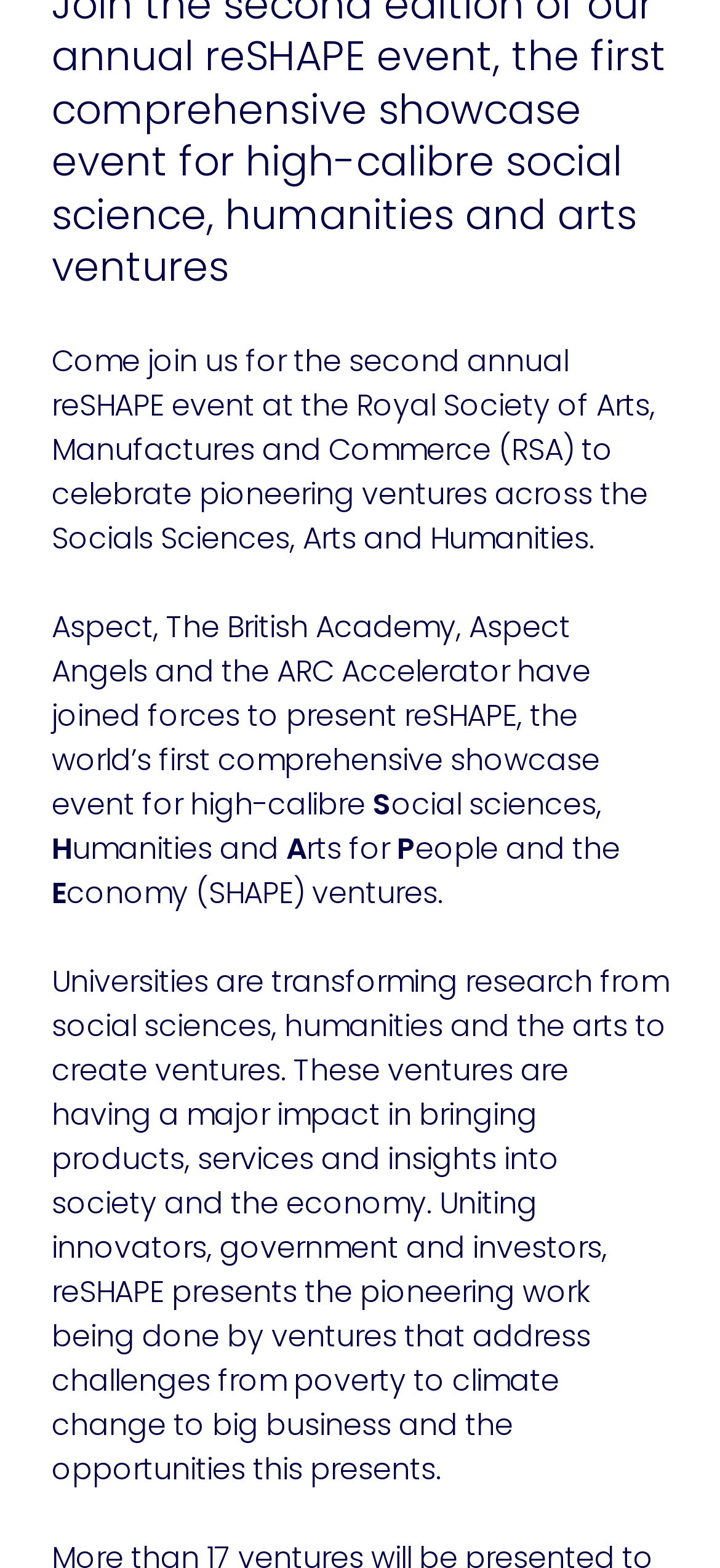Locate the bounding box of the UI element based on this description: "News and Events". Provide four float numbers between 0 and 1 as [left, top, right, bottom].

[0.0, 0.127, 1.0, 0.188]